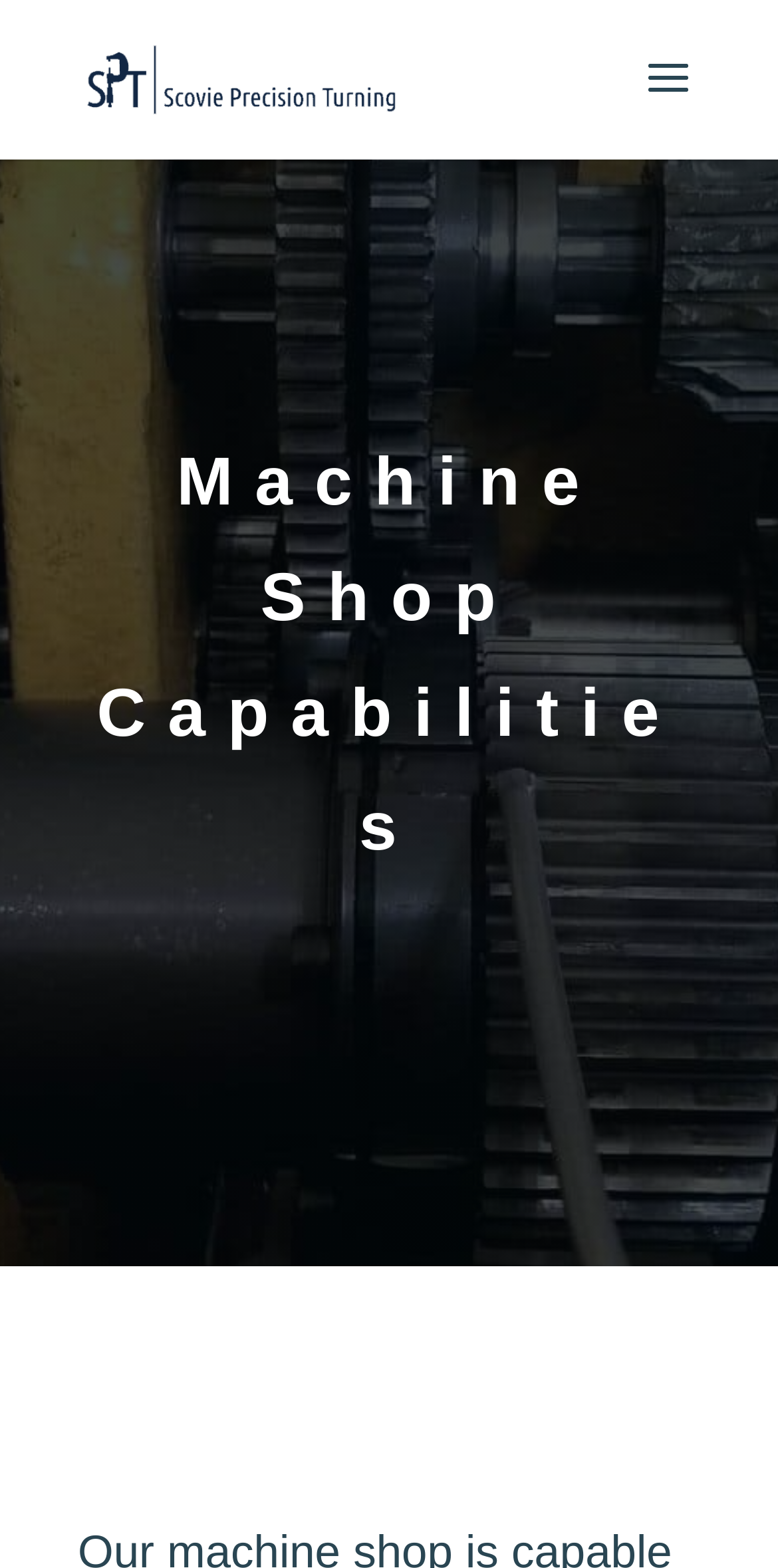Determine the heading of the webpage and extract its text content.

Machine Shop Capabilities